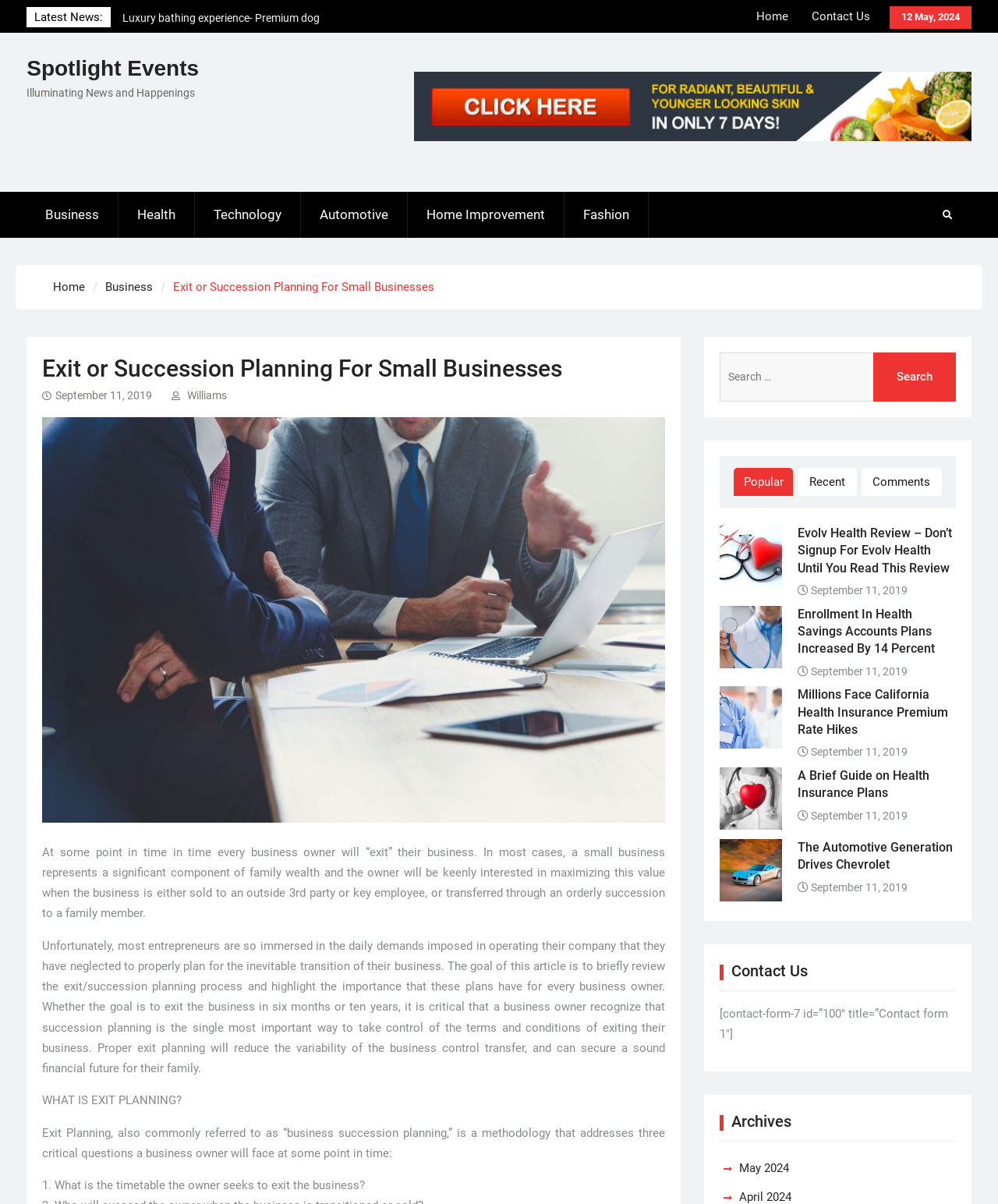What is the contact form title?
Please utilize the information in the image to give a detailed response to the question.

I found the contact form section on the webpage and read the title, which is 'Contact form 1'.